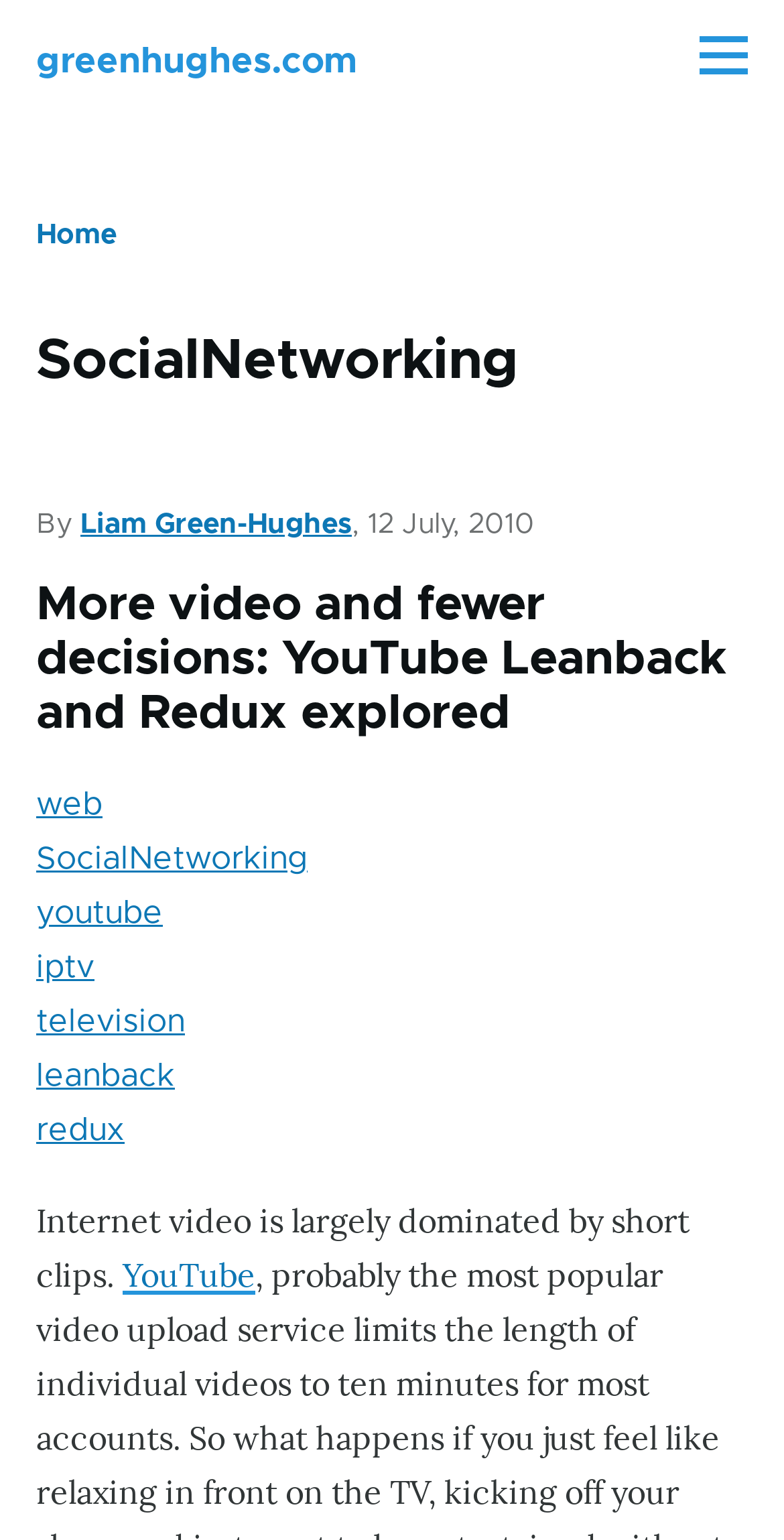Determine the bounding box for the described UI element: "Liam Green-Hughes".

[0.103, 0.332, 0.449, 0.35]